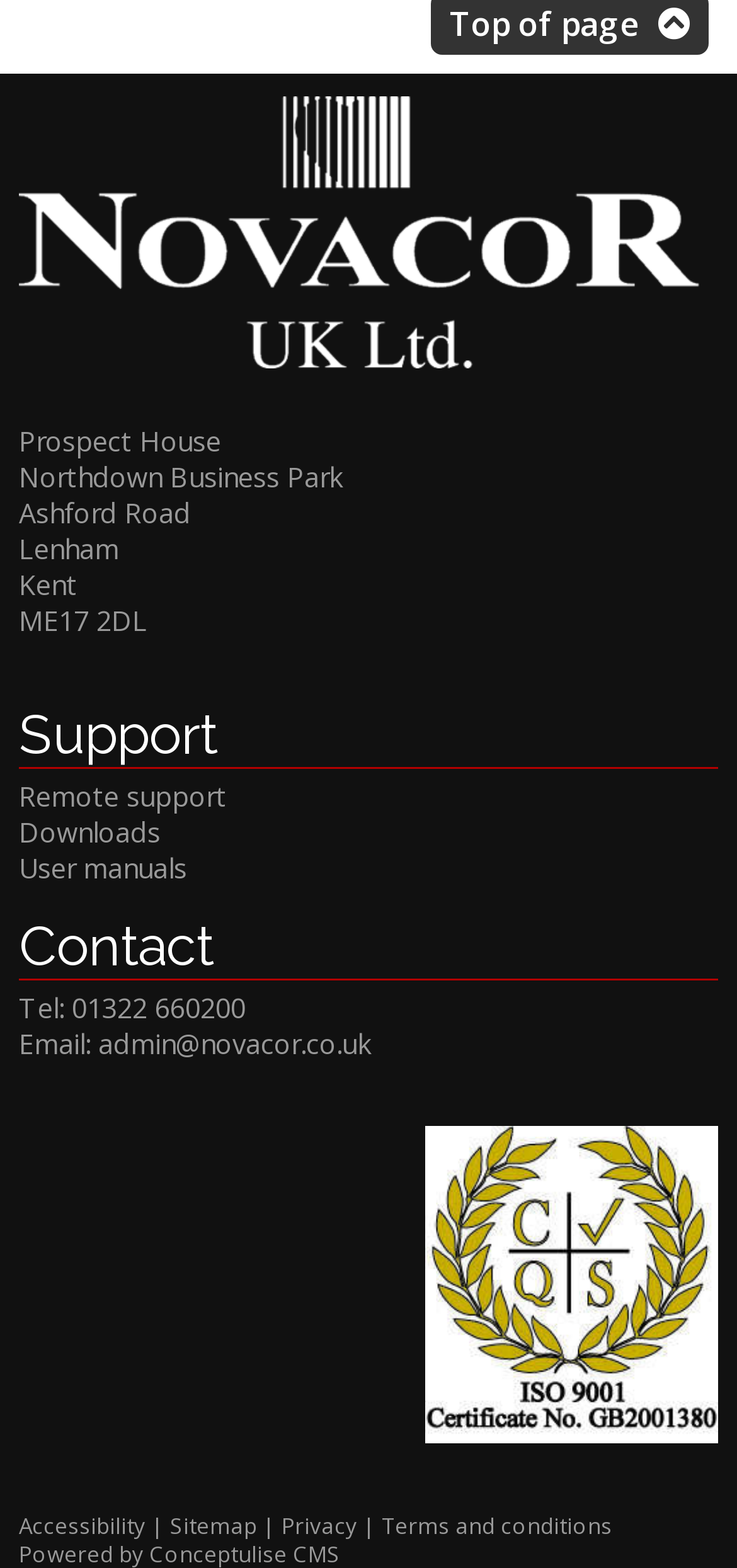What is the email address of the company?
Using the screenshot, give a one-word or short phrase answer.

admin@novacor.co.uk